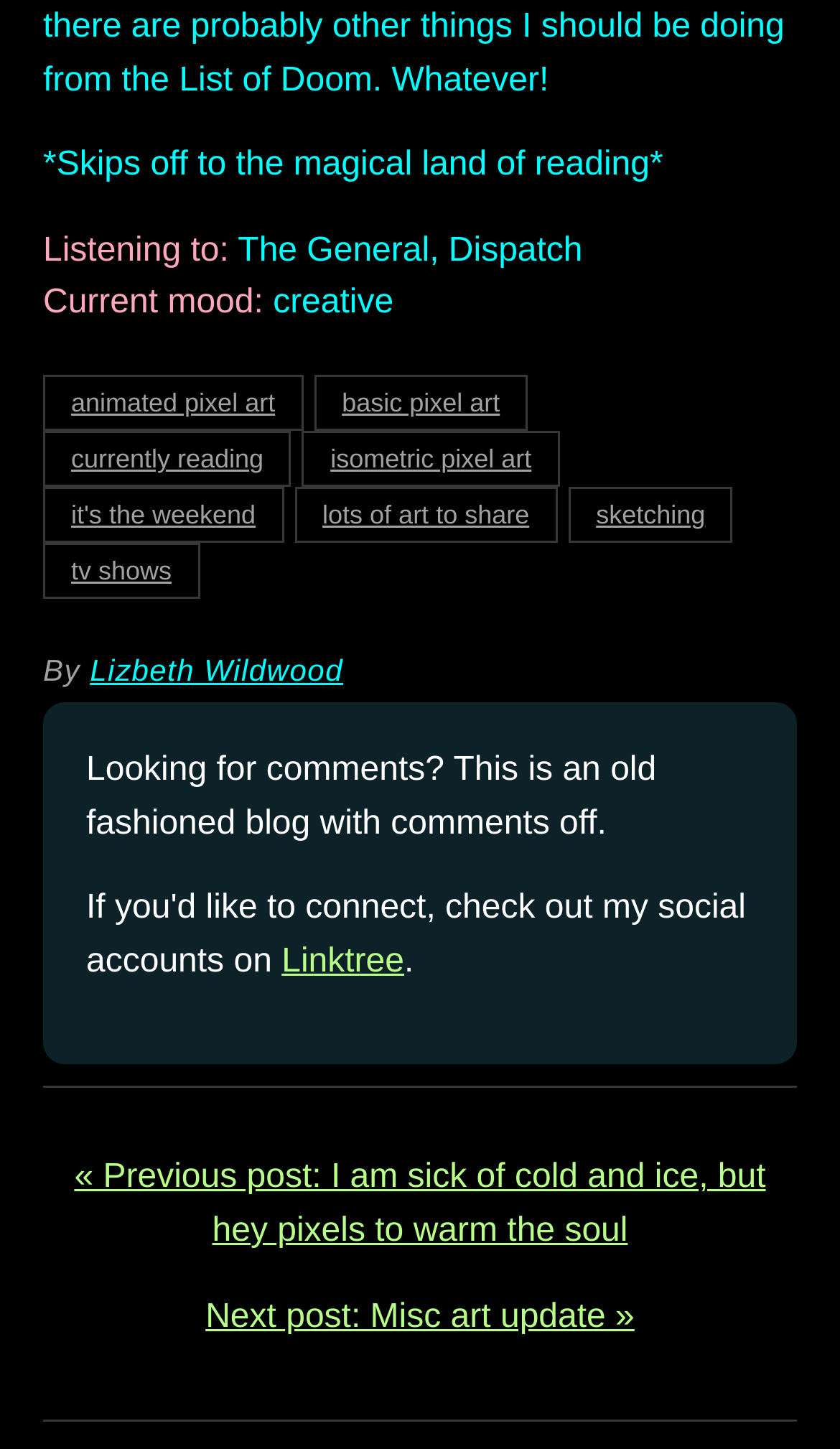Show the bounding box coordinates for the HTML element described as: "basic pixel art".

[0.374, 0.259, 0.628, 0.297]